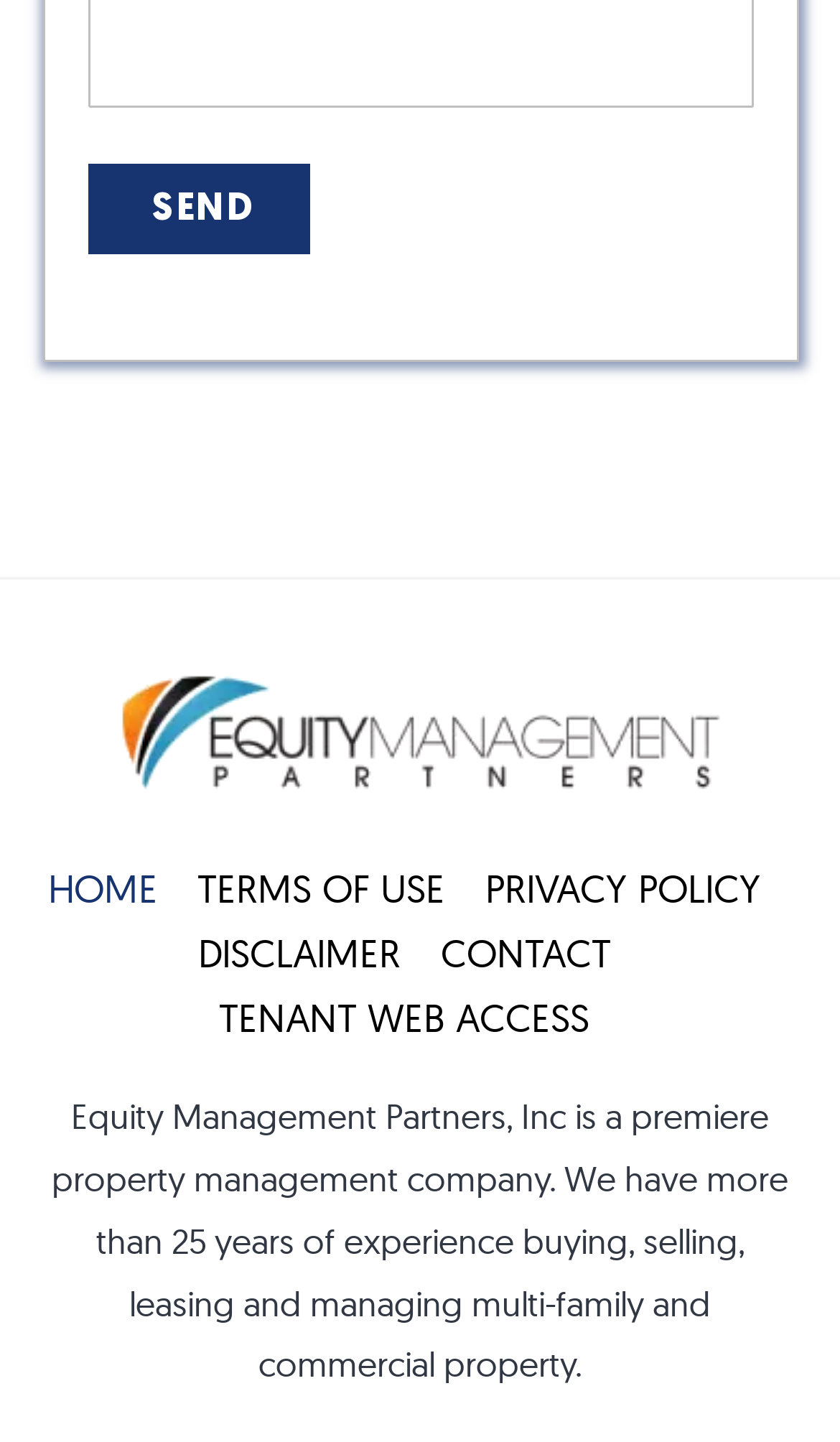What type of properties does the company manage?
Offer a detailed and full explanation in response to the question.

The type of properties managed by the company can be found in the StaticText element which states 'Equity Management Partners, Inc is a premiere property management company. We have more than 25 years of experience buying, selling, leasing and managing multi-family and commercial property.' This text is located in the middle of the webpage.